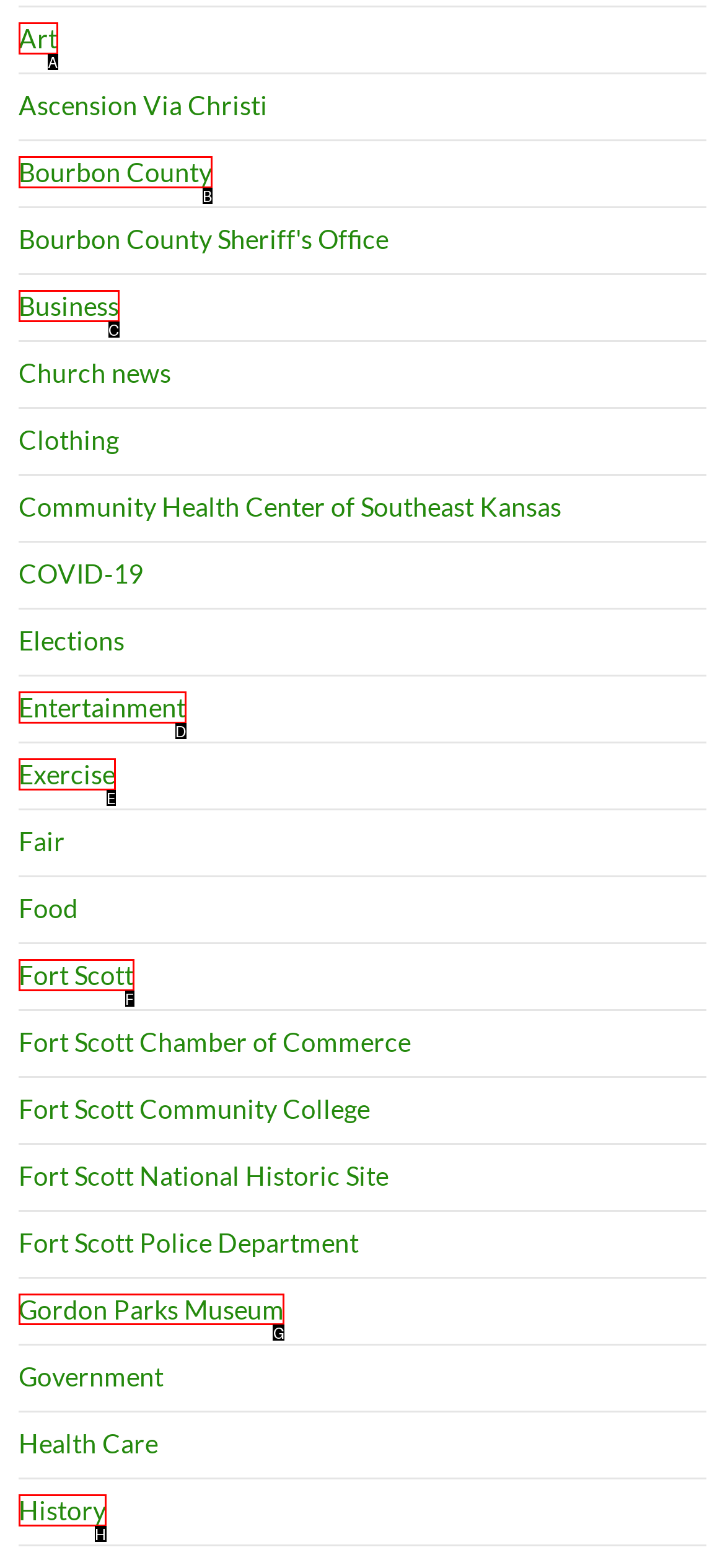What option should you select to complete this task: Visit the Gordon Parks Museum? Indicate your answer by providing the letter only.

G